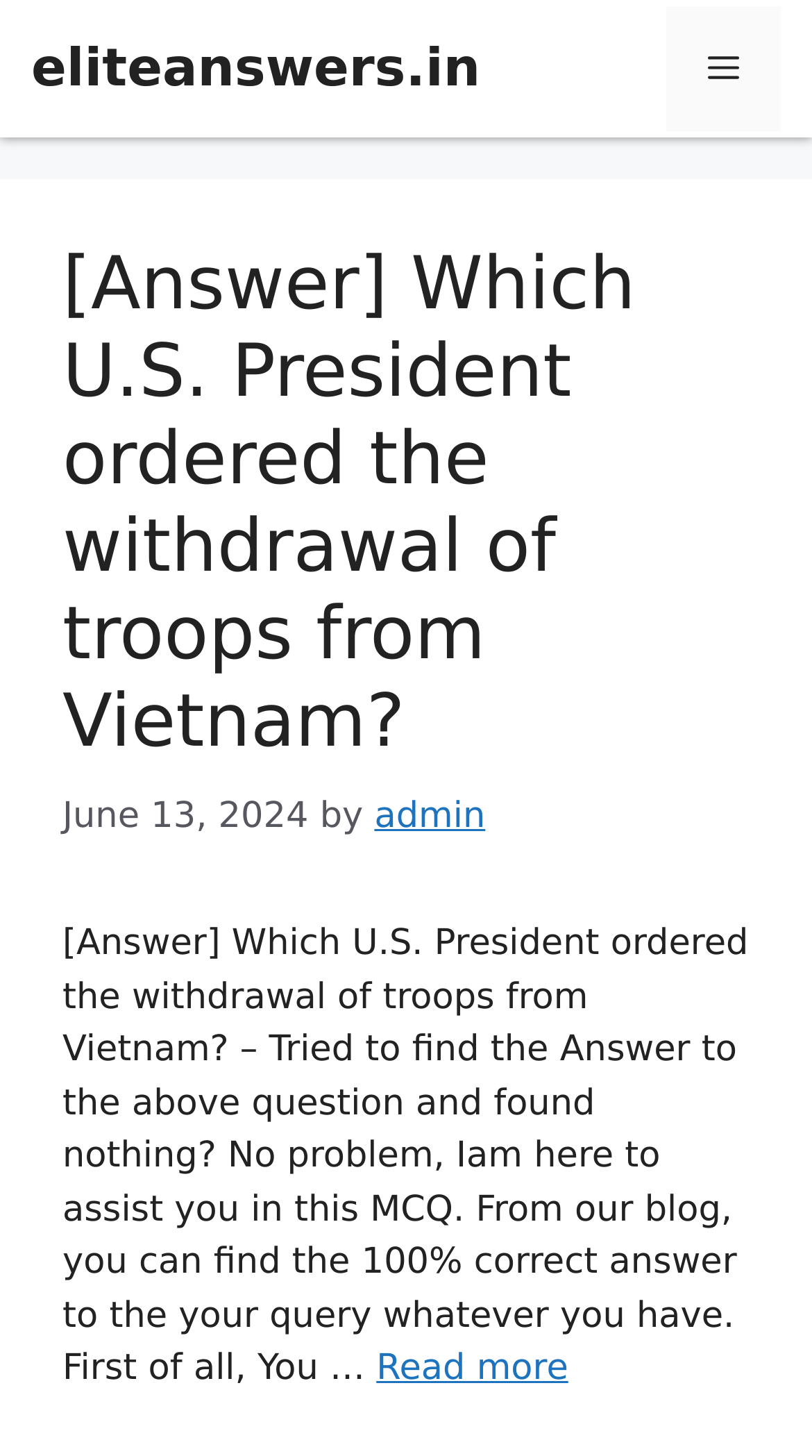When was the main article published?
Using the image, answer in one word or phrase.

June 13, 2024